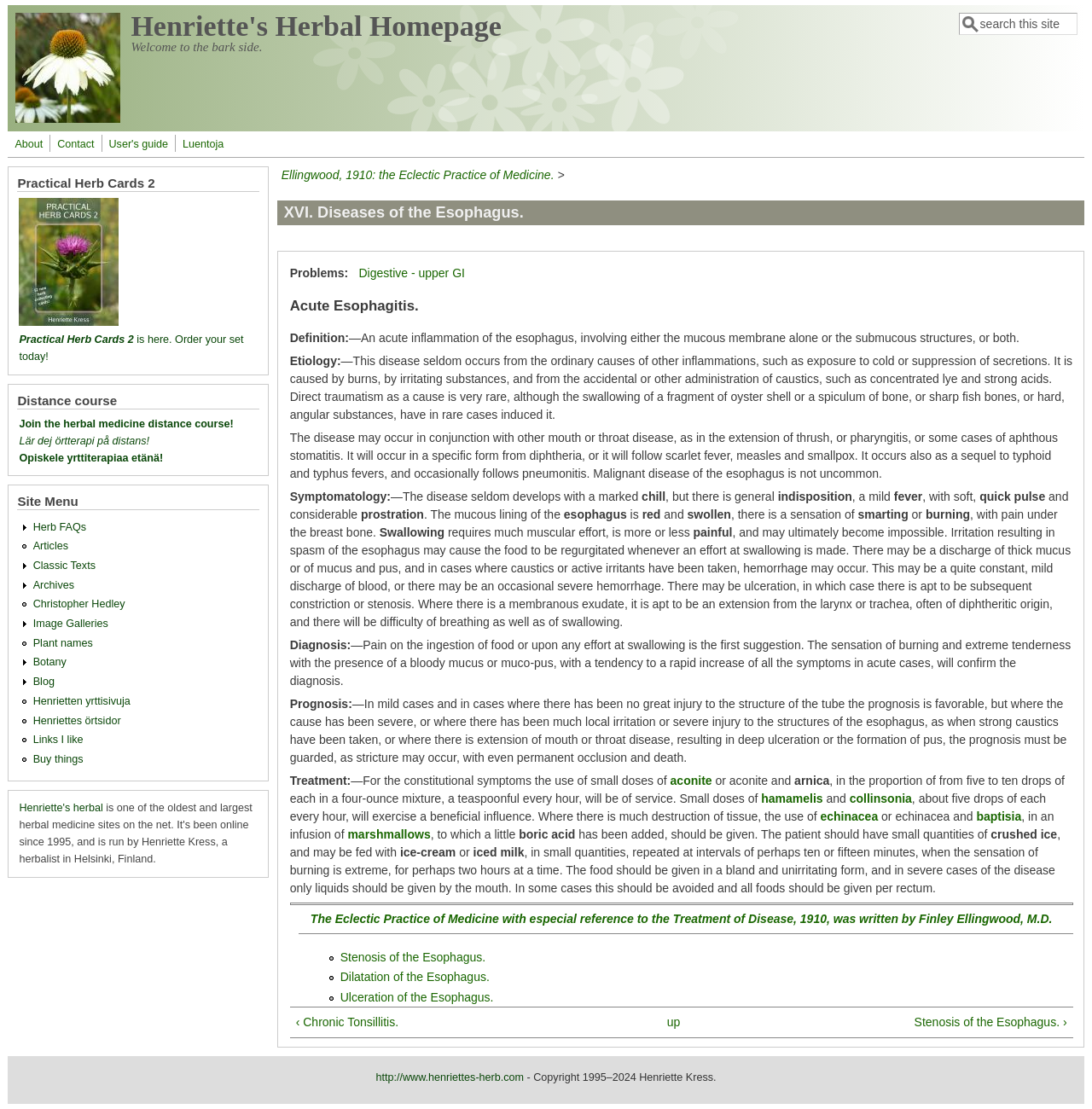Identify the coordinates of the bounding box for the element that must be clicked to accomplish the instruction: "read the eclectic practice of medicine".

[0.284, 0.822, 0.964, 0.834]